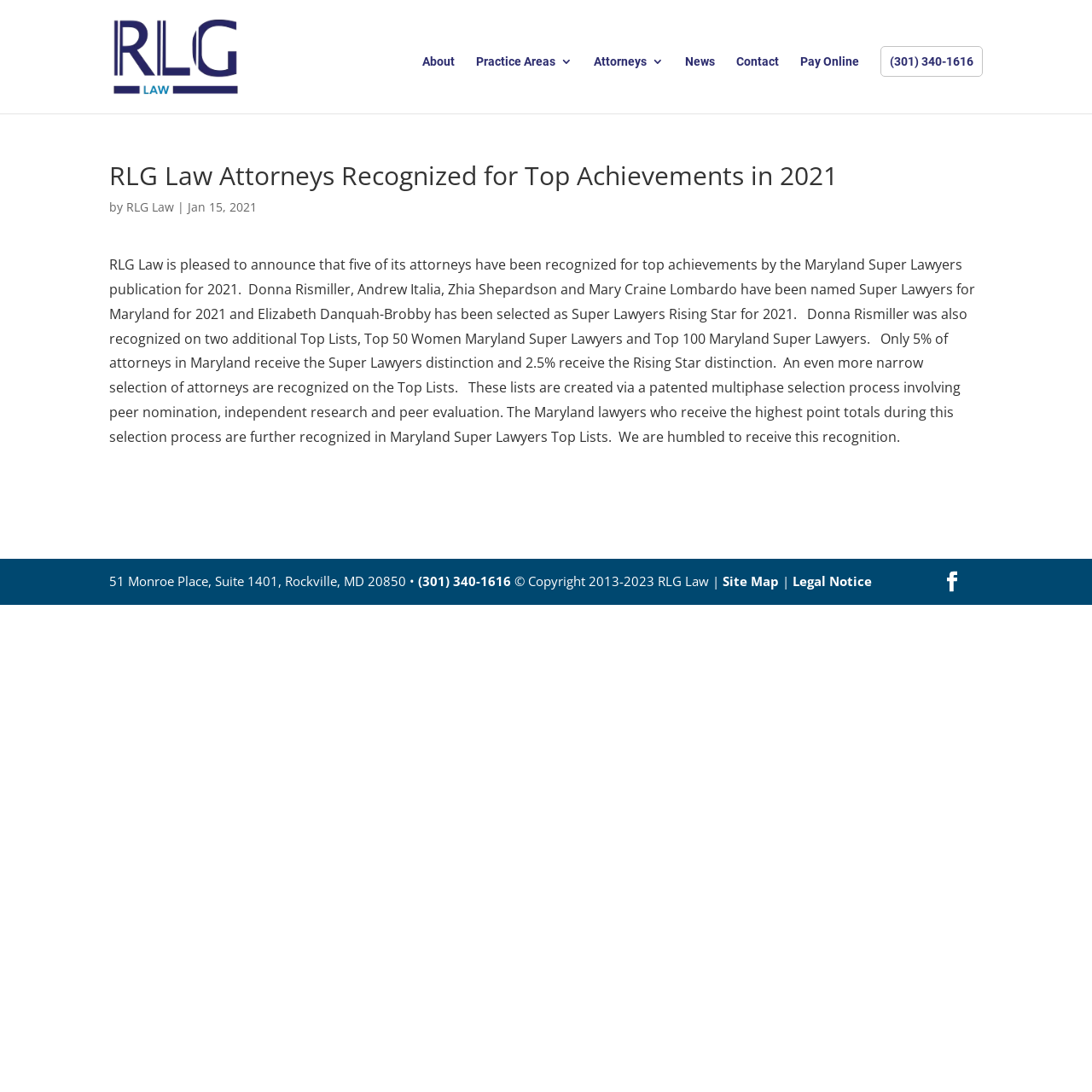Provide a thorough and detailed response to the question by examining the image: 
What is the distinction received by Donna Rismiller?

The article states that 'Donna Rismiller was also recognized on two additional Top Lists, Top 50 Women Maryland Super Lawyers and Top 100 Maryland Super Lawyers', which implies that Donna Rismiller received these two distinctions.